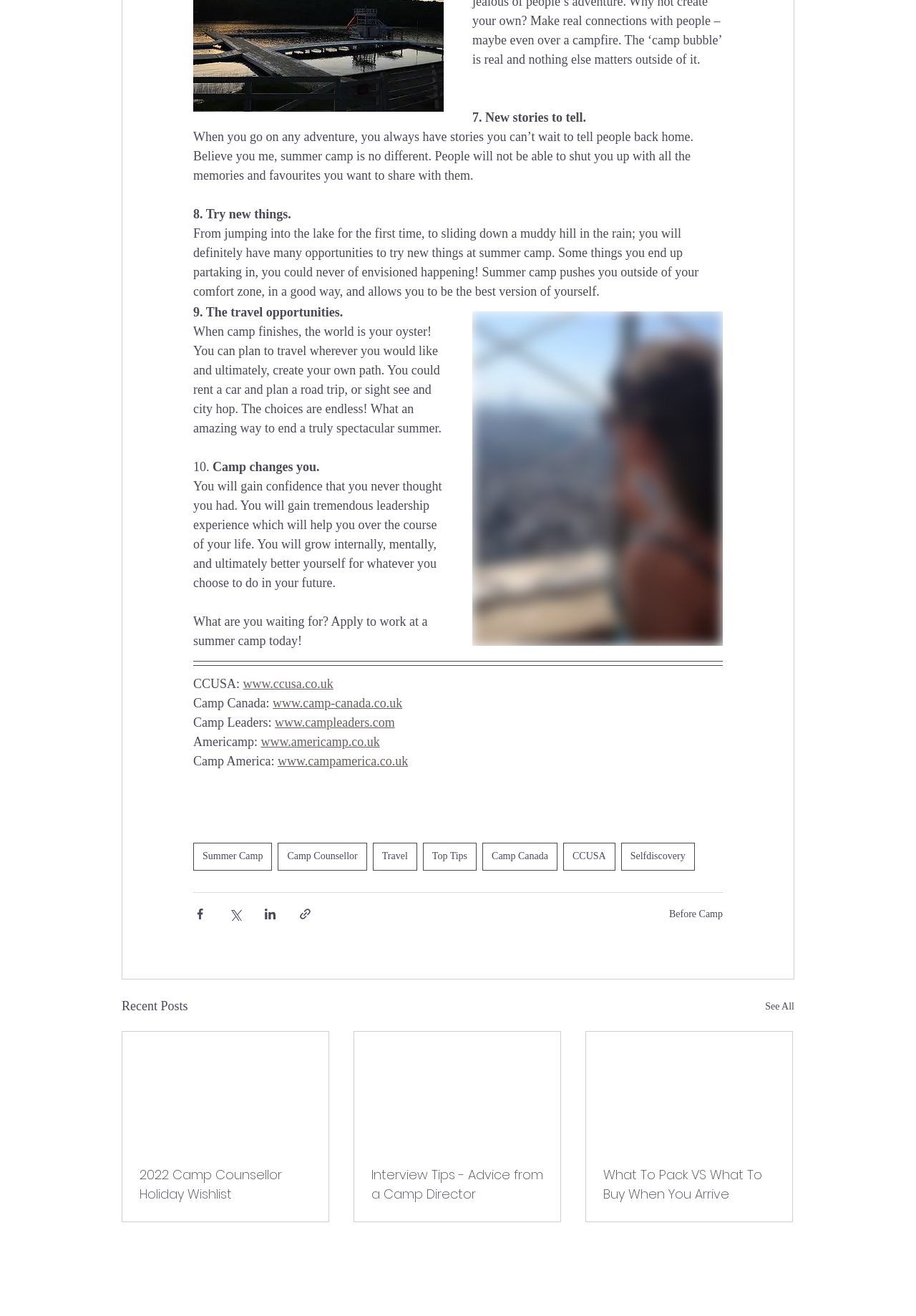Find the bounding box coordinates of the clickable area required to complete the following action: "Read the '2022 Camp Counsellor Holiday Wishlist' article".

[0.152, 0.885, 0.34, 0.914]